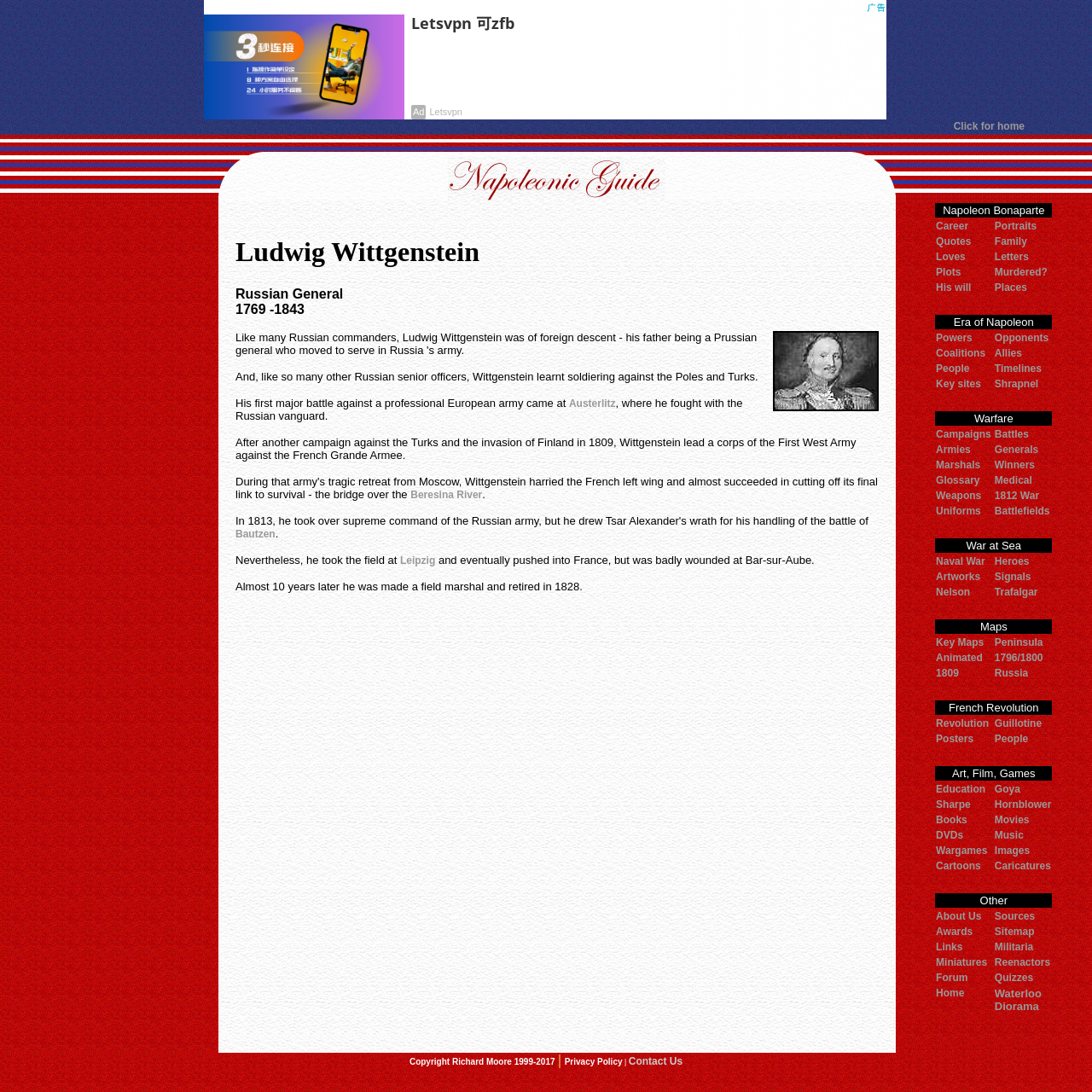Find the bounding box coordinates for the area that must be clicked to perform this action: "Click on the link to view quotes about Ludwig Wittgenstein".

[0.856, 0.215, 0.908, 0.227]